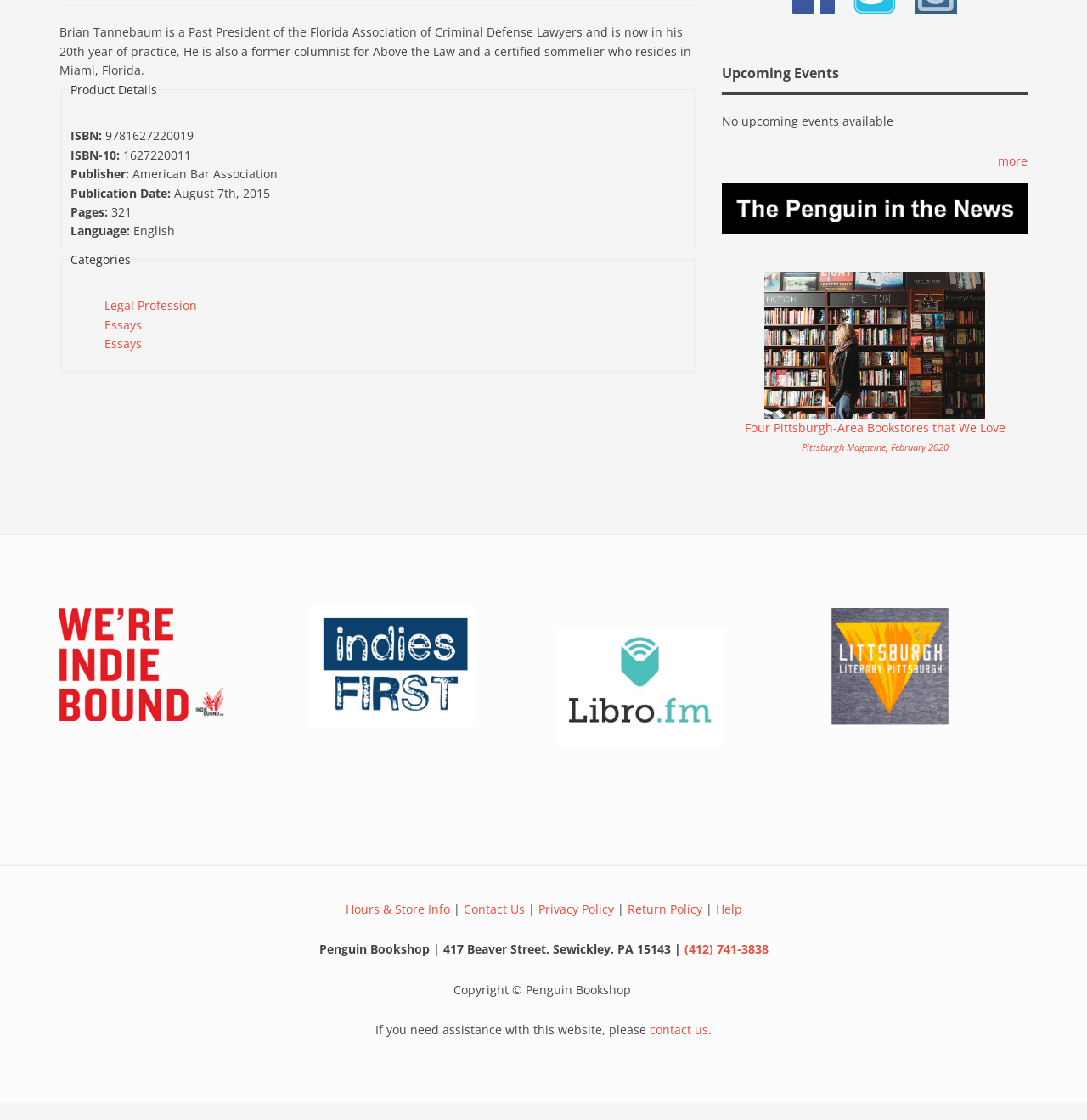Please locate the bounding box coordinates for the element that should be clicked to achieve the following instruction: "Call '(412) 741-3838'". Ensure the coordinates are given as four float numbers between 0 and 1, i.e., [left, top, right, bottom].

[0.629, 0.84, 0.707, 0.855]